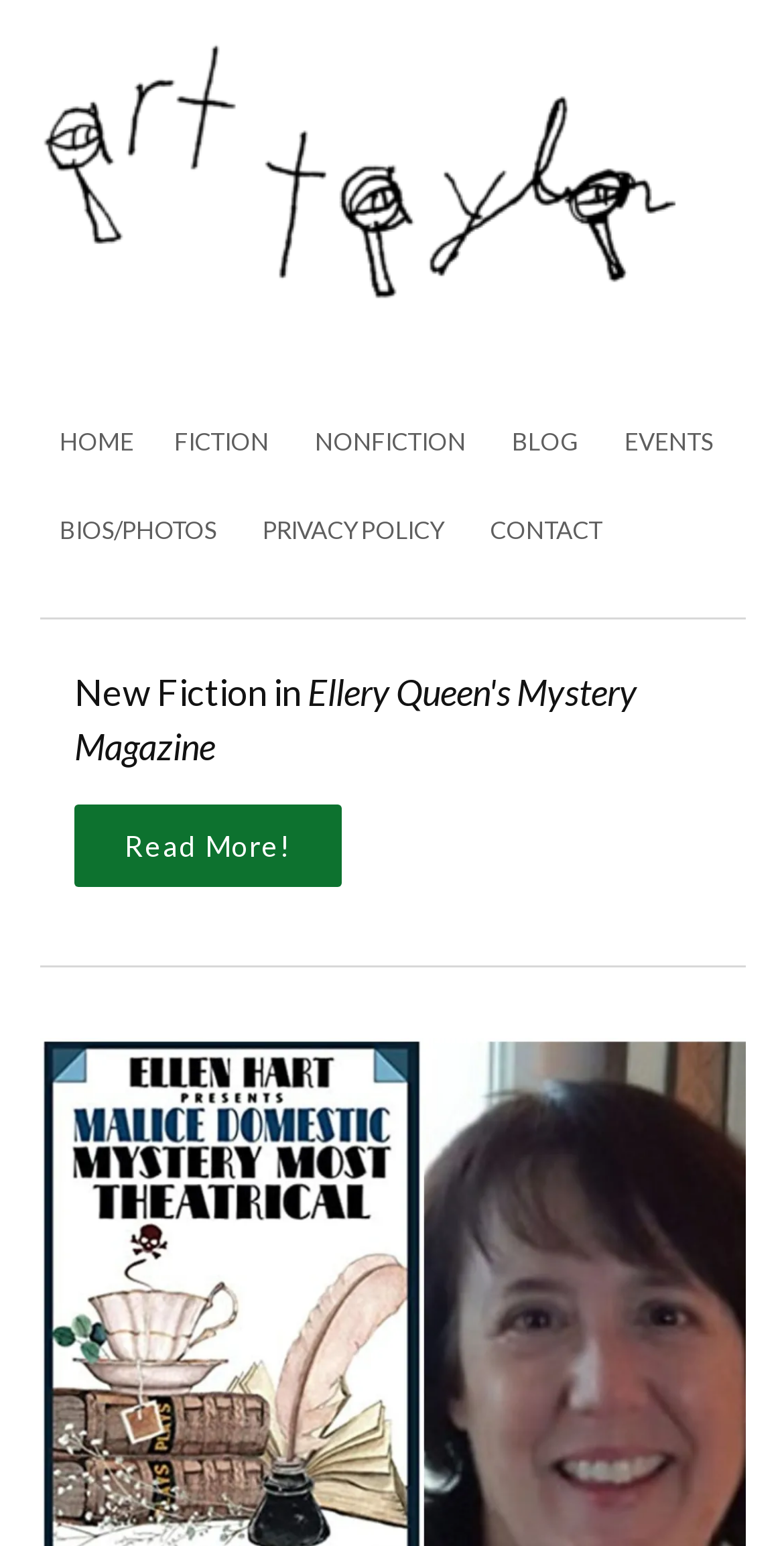Identify the bounding box coordinates for the UI element described by the following text: "Contact". Provide the coordinates as four float numbers between 0 and 1, in the format [left, top, right, bottom].

[0.624, 0.315, 0.768, 0.372]